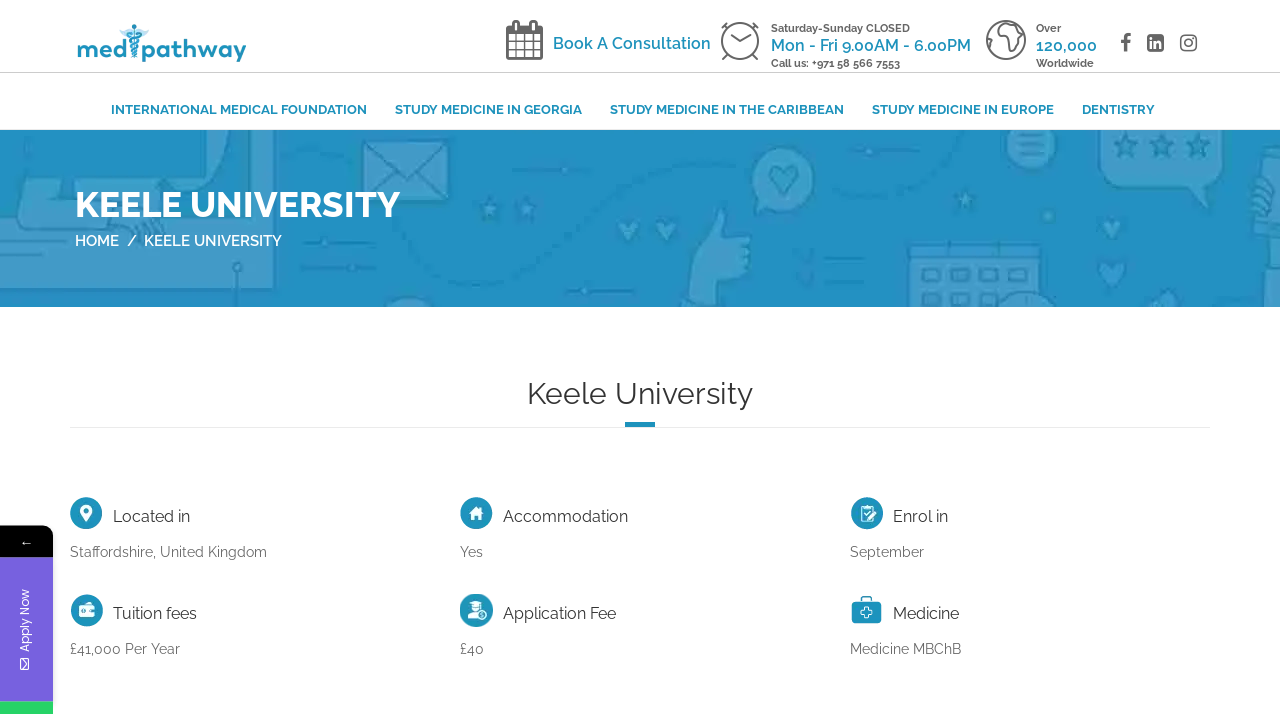Identify the bounding box coordinates for the UI element described by the following text: "Study Medicine in Europe". Provide the coordinates as four float numbers between 0 and 1, in the format [left, top, right, bottom].

[0.67, 0.133, 0.834, 0.174]